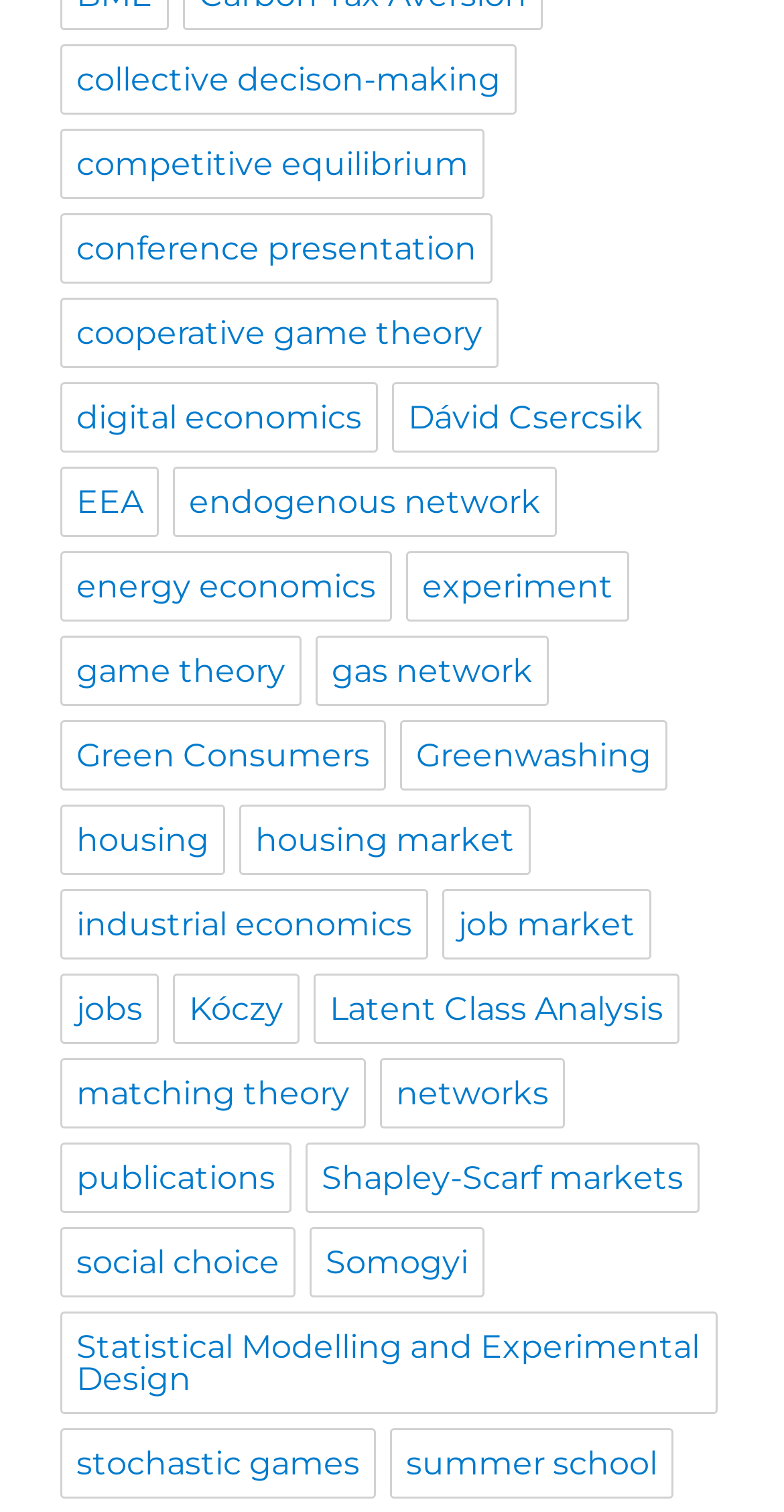Please give a one-word or short phrase response to the following question: 
How many links are on this webpage?

27